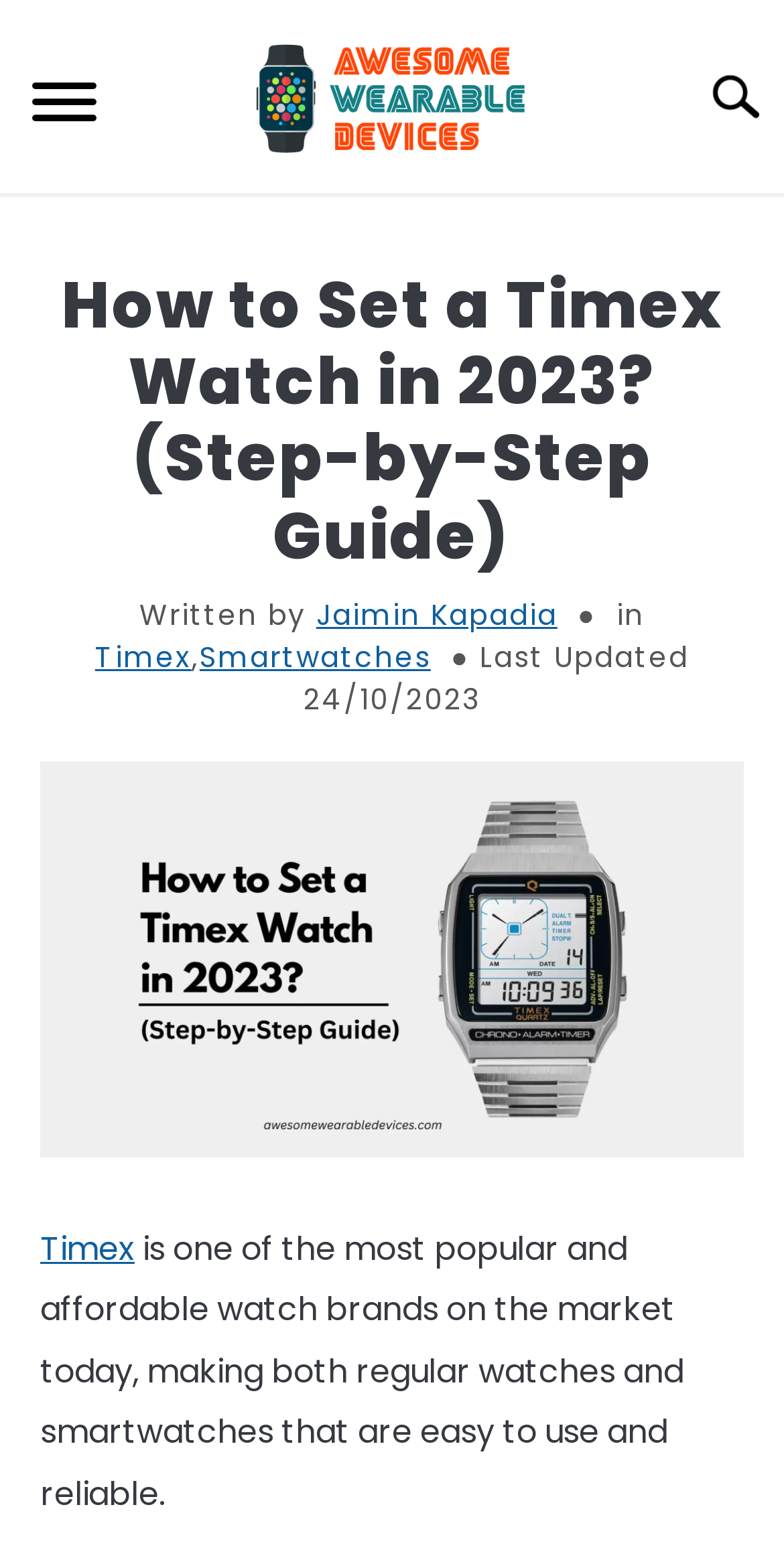Provide the bounding box coordinates for the UI element that is described by this text: "Contact Us". The coordinates should be in the form of four float numbers between 0 and 1: [left, top, right, bottom].

[0.0, 0.247, 1.0, 0.307]